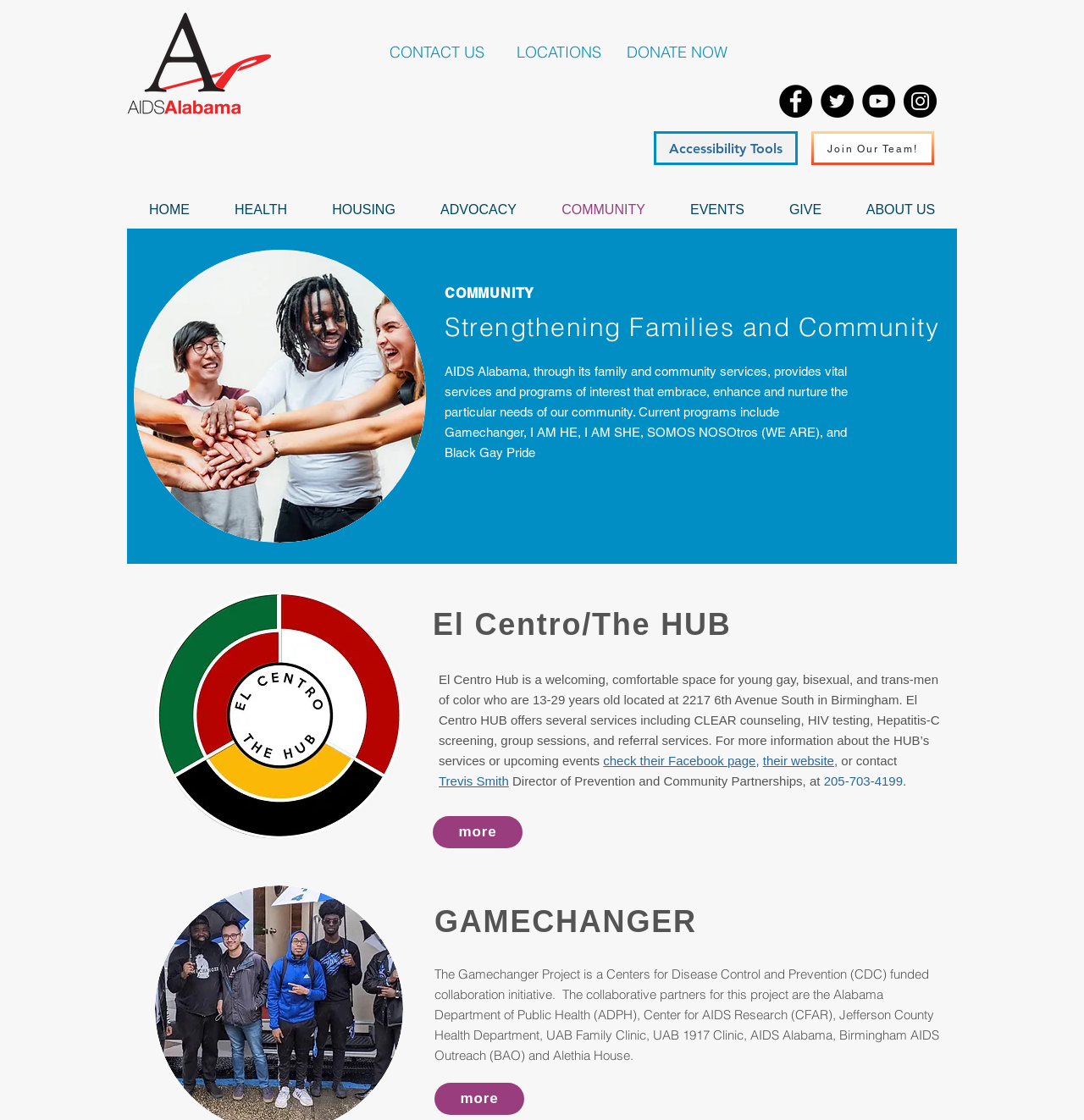Specify the bounding box coordinates of the area to click in order to execute this command: 'Click the 'GAMECHANGER' link'. The coordinates should consist of four float numbers ranging from 0 to 1, and should be formatted as [left, top, right, bottom].

[0.401, 0.806, 0.883, 0.841]